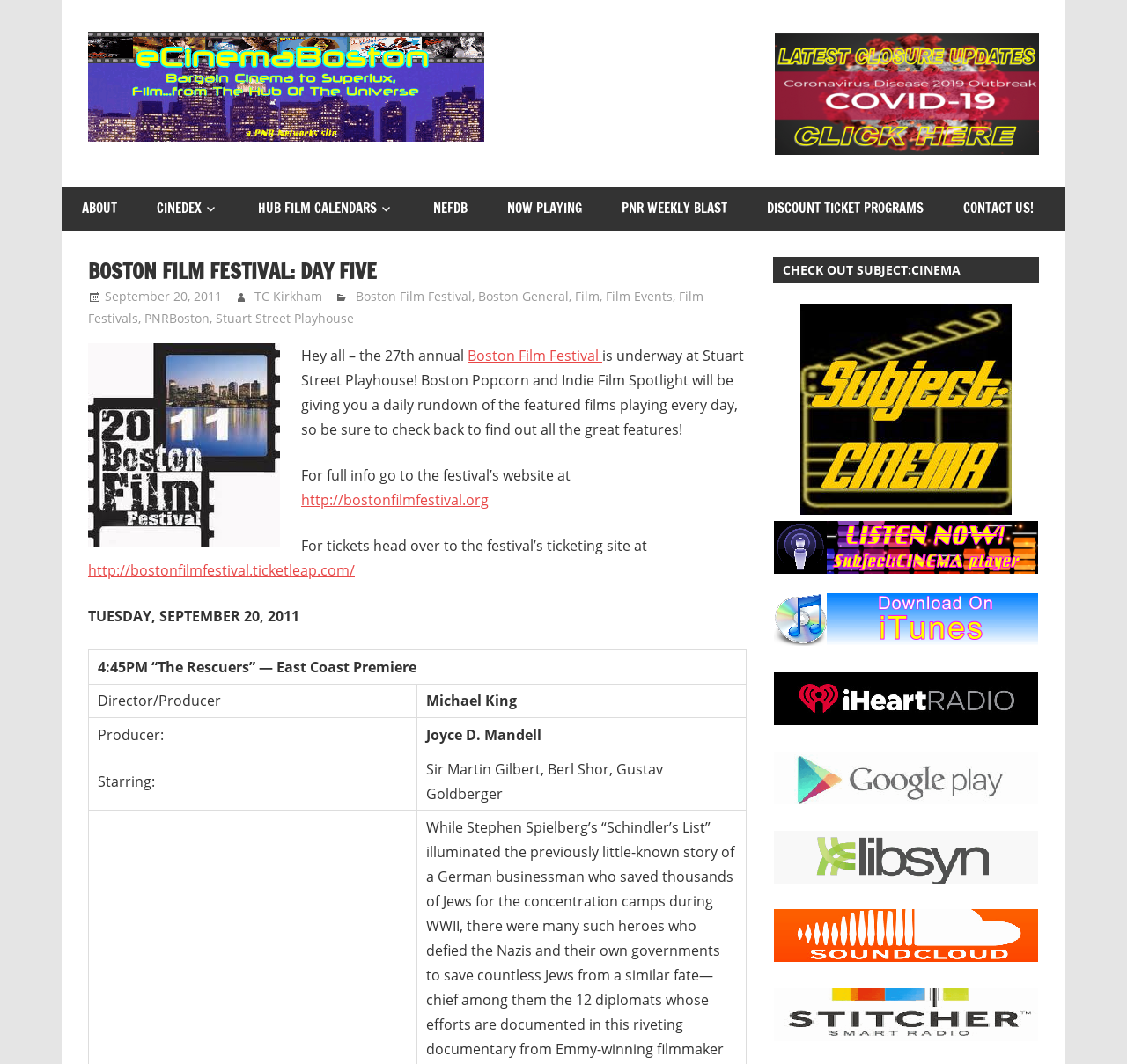From the given element description: "alt="Listen on LibSyn"", find the bounding box for the UI element. Provide the coordinates as four float numbers between 0 and 1, in the order [left, top, right, bottom].

[0.687, 0.817, 0.921, 0.833]